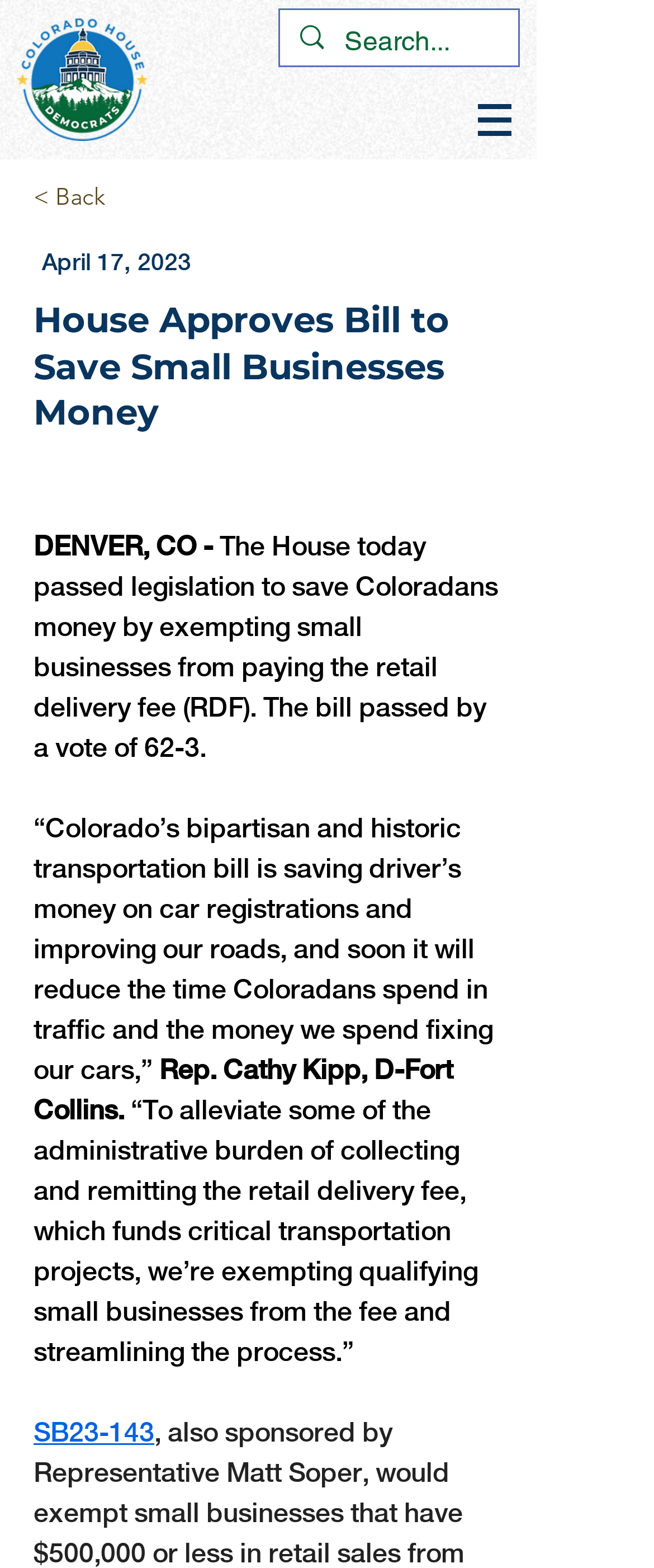Provide a brief response in the form of a single word or phrase:
What is the vote count of the bill?

62-3